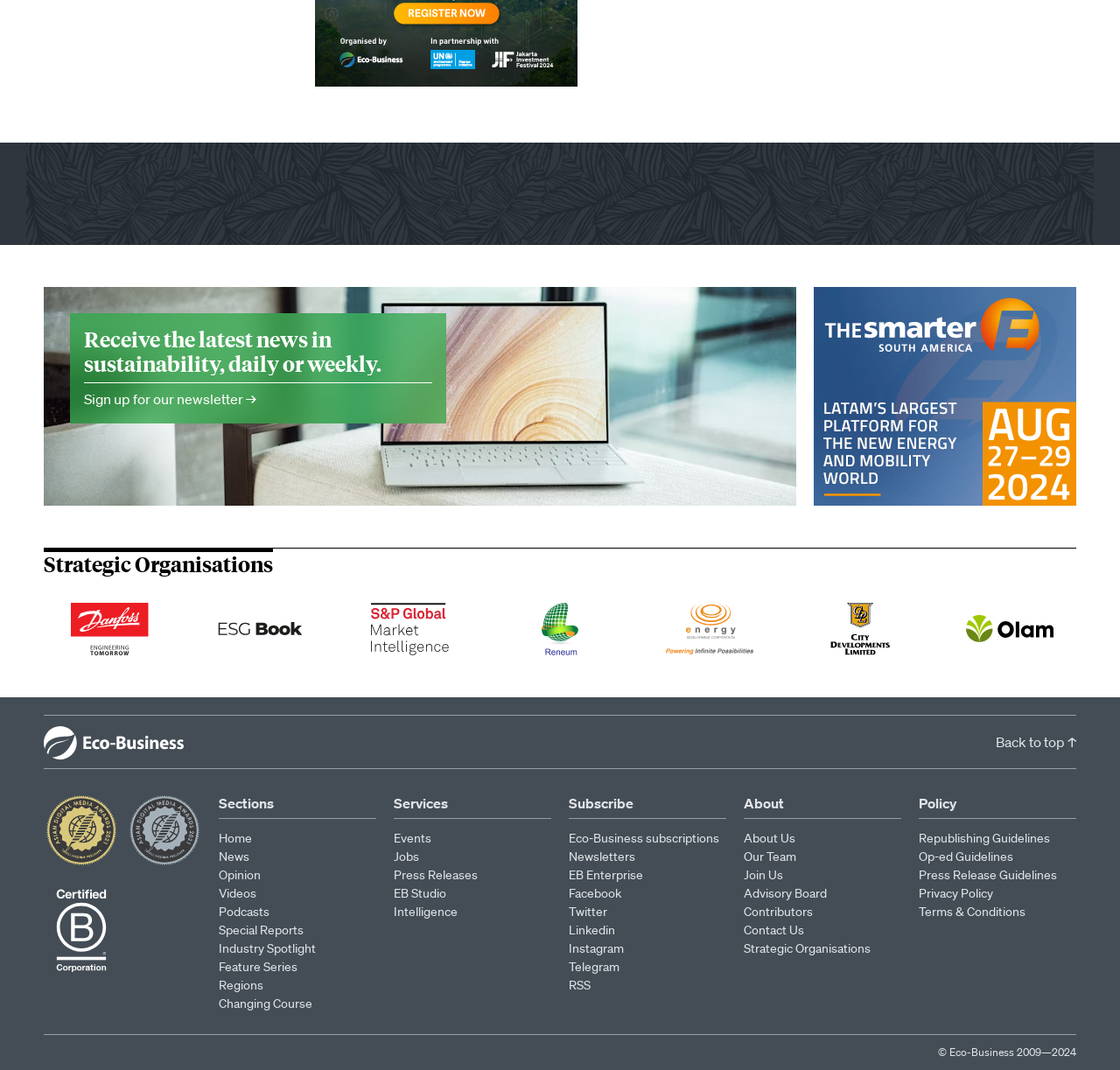Please answer the following question using a single word or phrase: 
What is the name of the organization featured in the header?

Eco-Business